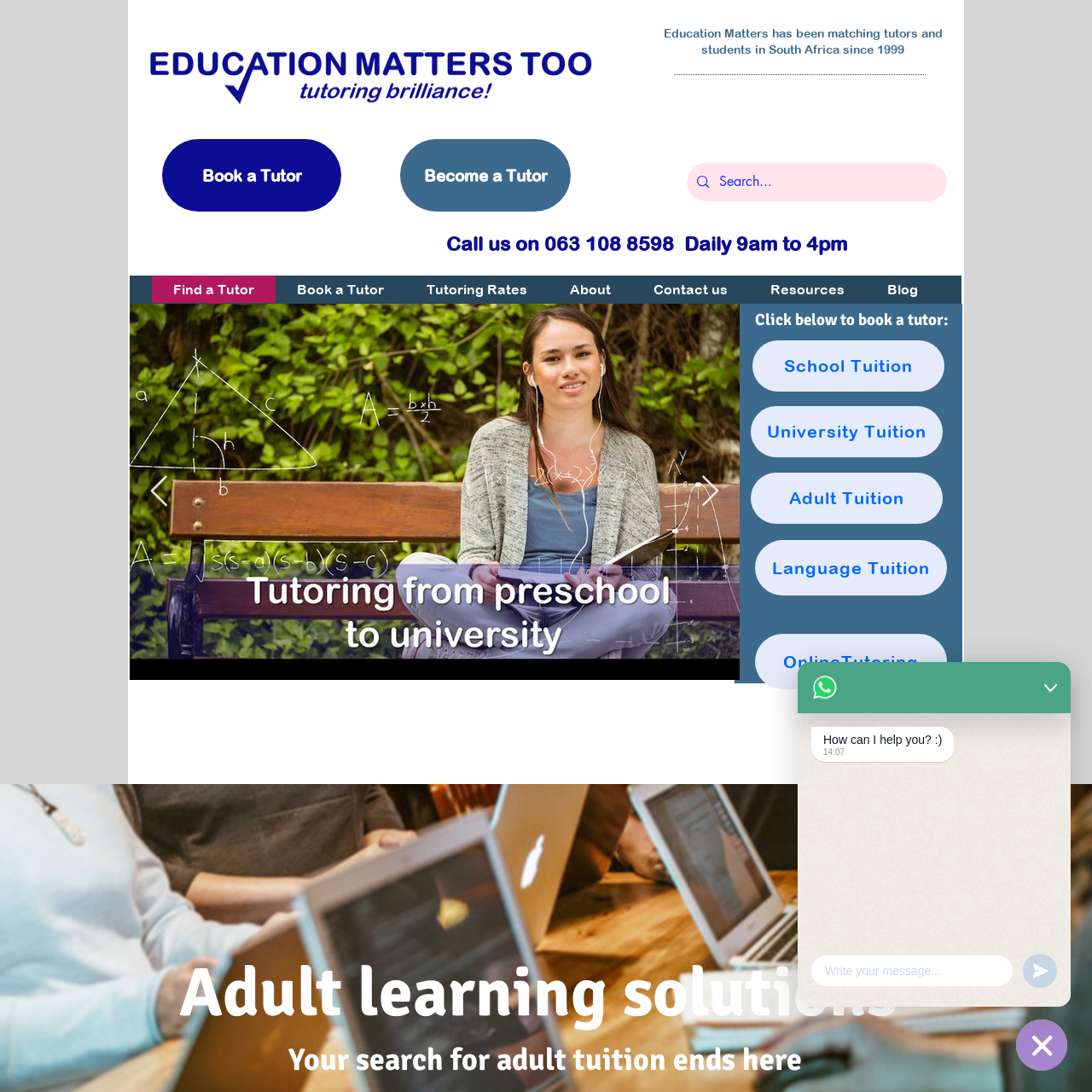Pay attention to the image inside the red rectangle, How long has the organization been dedicated to education? Answer briefly with a single word or phrase.

since 1999